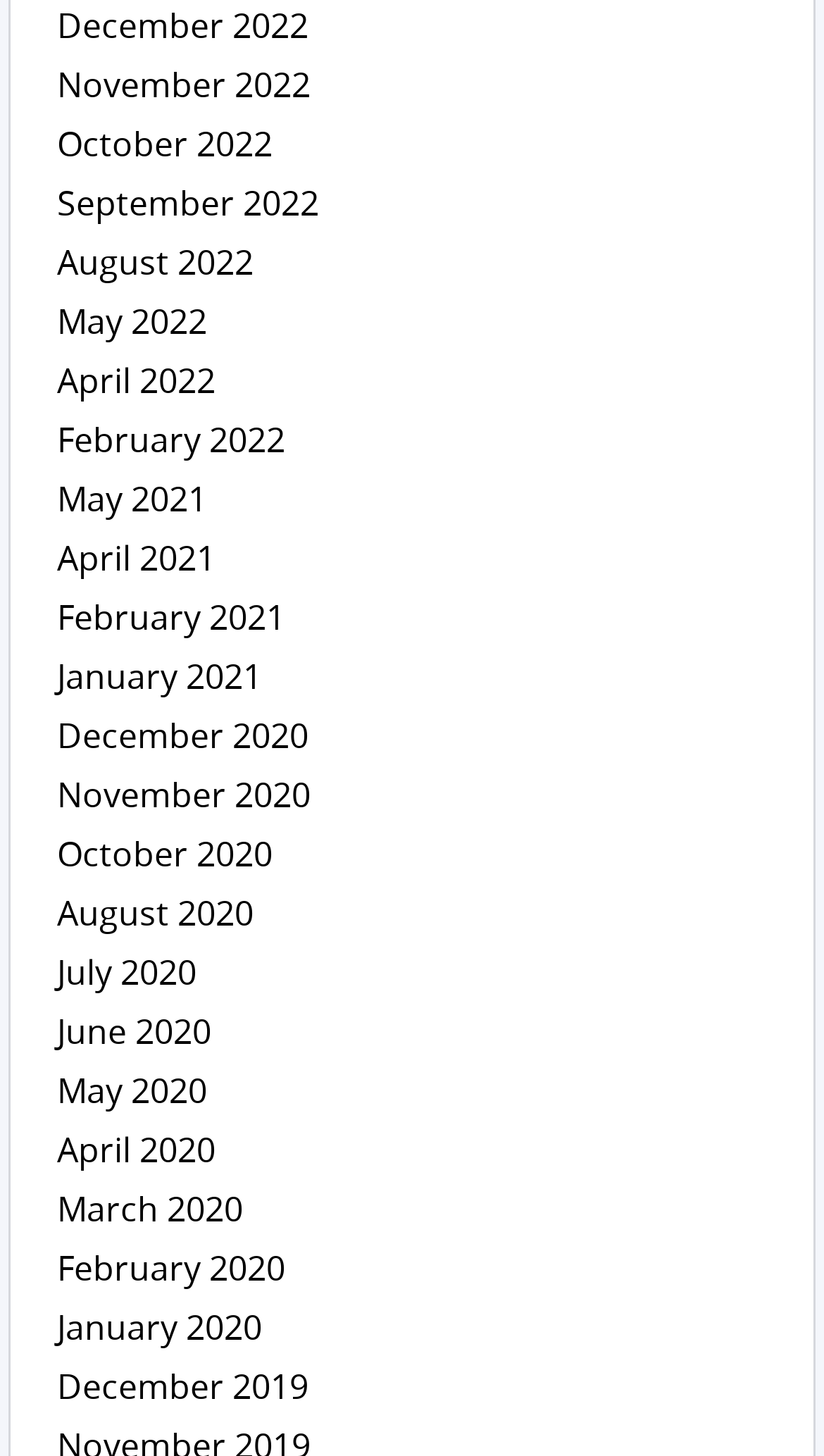Please provide a one-word or phrase answer to the question: 
Are there any months missing from the list?

Yes